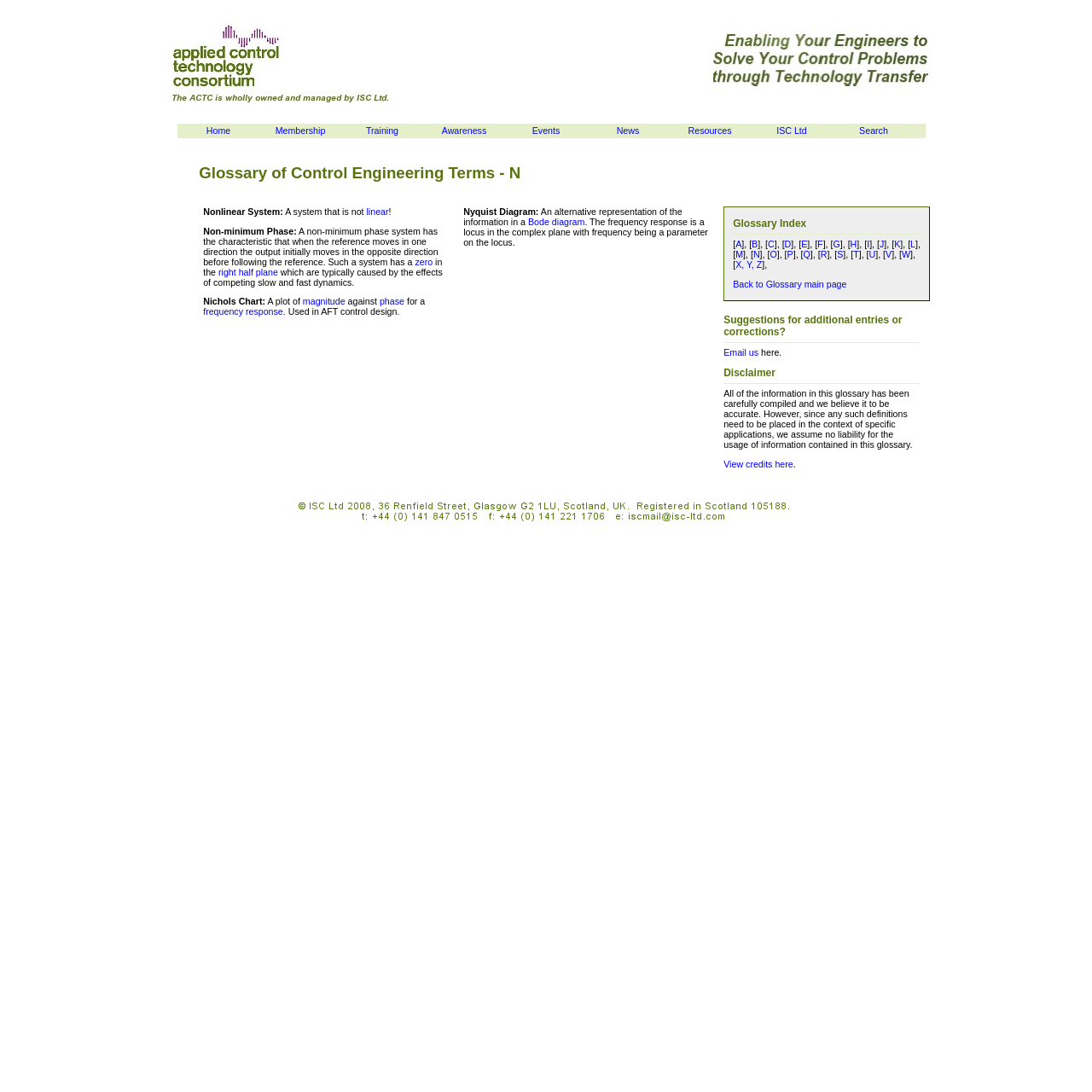How can I provide suggestions for additional entries or corrections?
Refer to the image and answer the question using a single word or phrase.

Email us